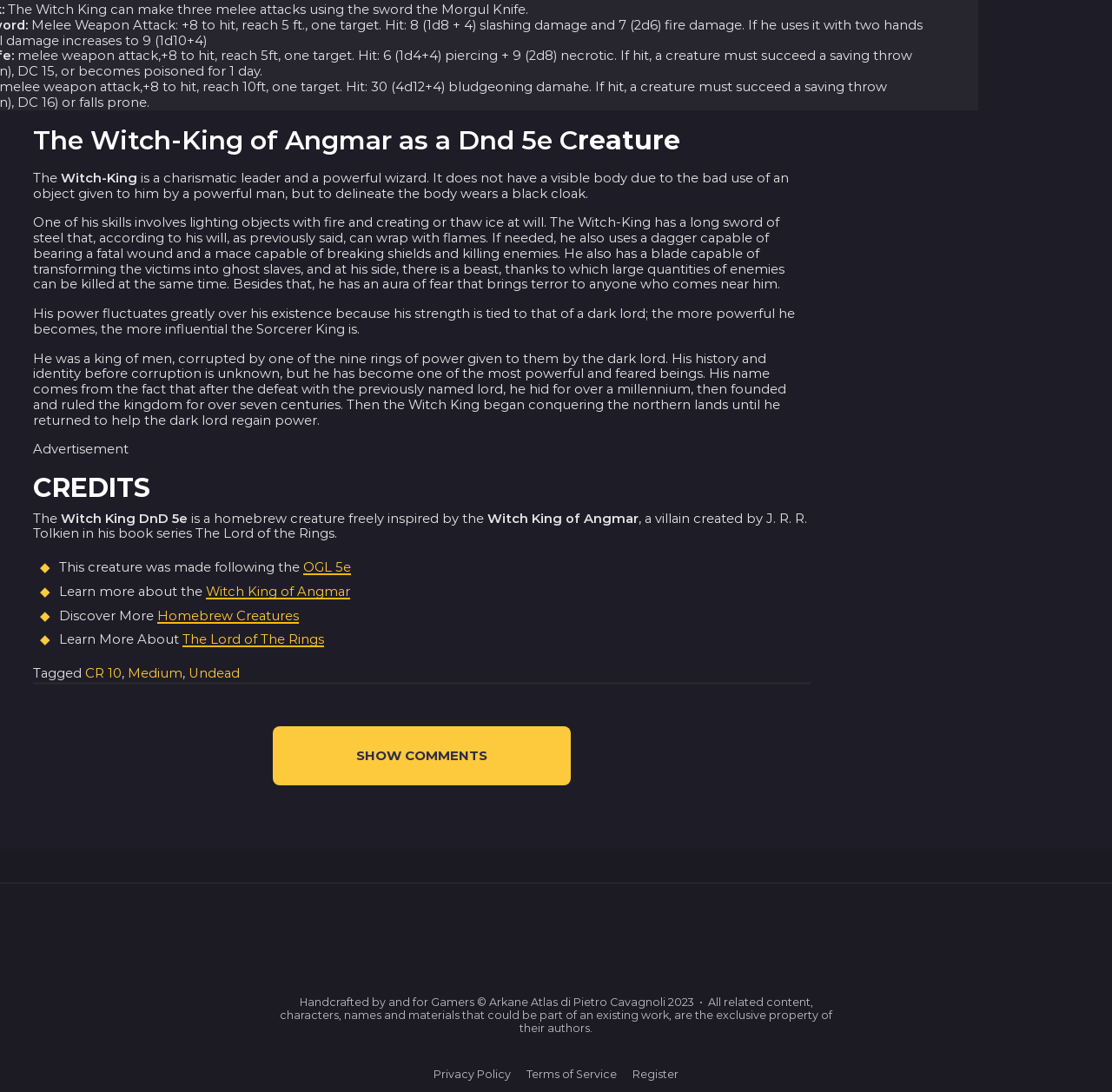Determine the bounding box coordinates of the clickable element to complete this instruction: "Learn more about the Witch King of Angmar". Provide the coordinates in the format of four float numbers between 0 and 1, [left, top, right, bottom].

[0.185, 0.534, 0.315, 0.549]